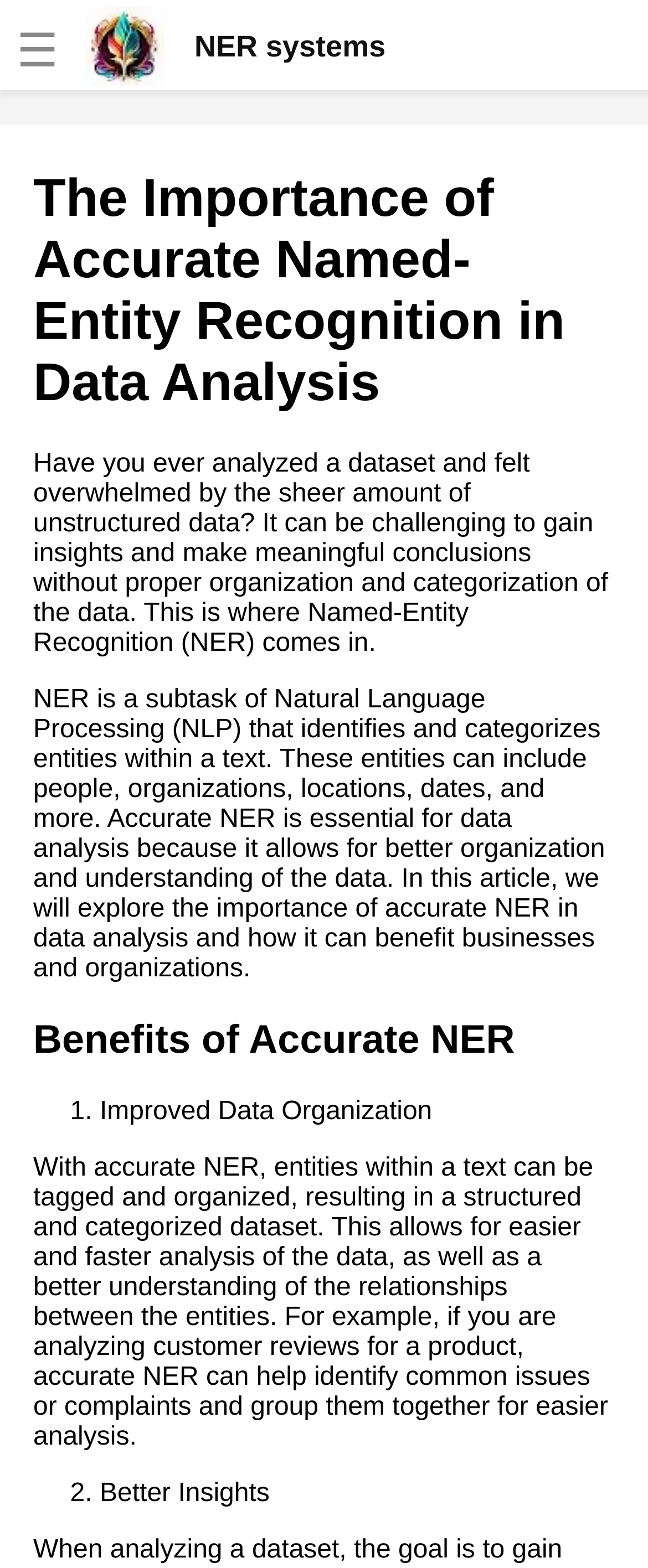Please determine the bounding box coordinates of the section I need to click to accomplish this instruction: "Add to cart".

None